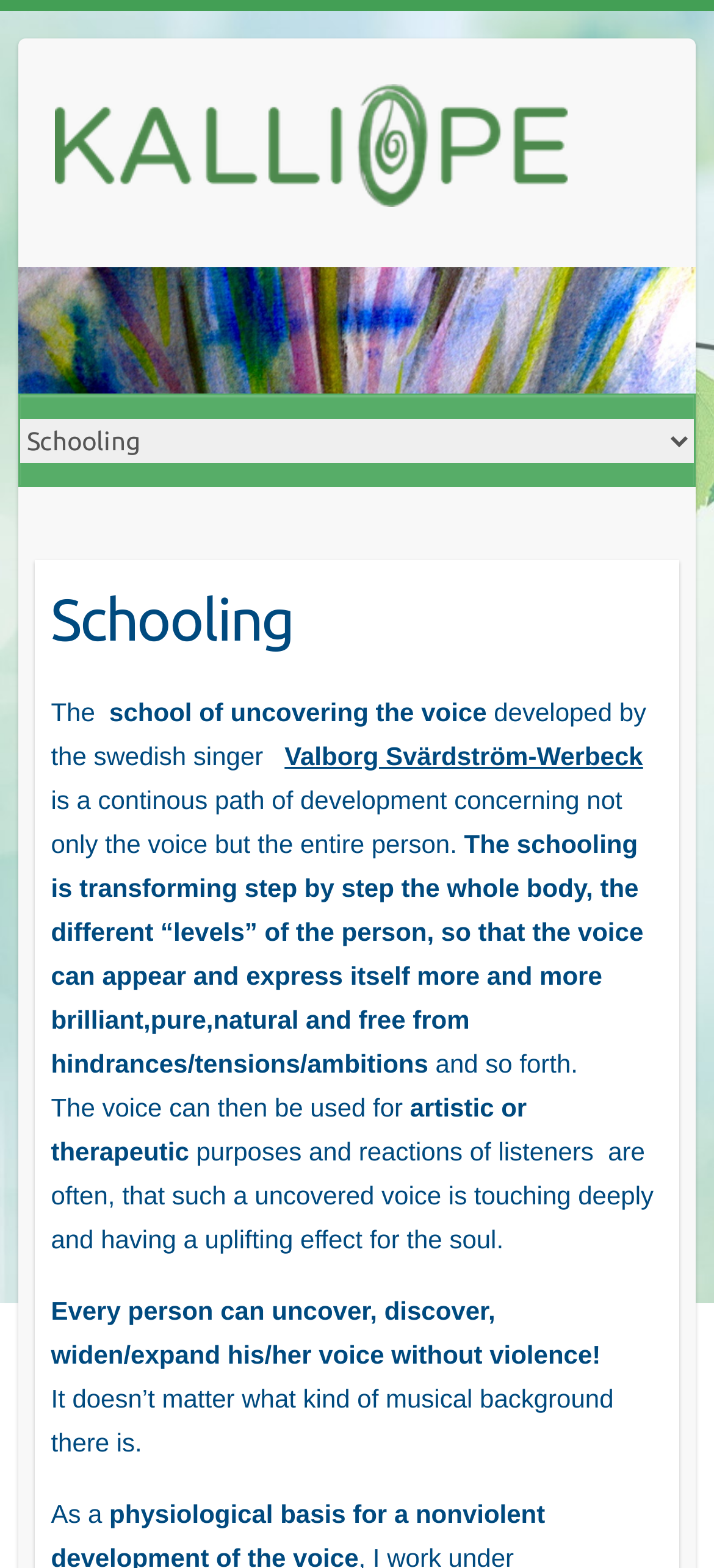Is musical background necessary for the schooling?
Give a one-word or short phrase answer based on the image.

No